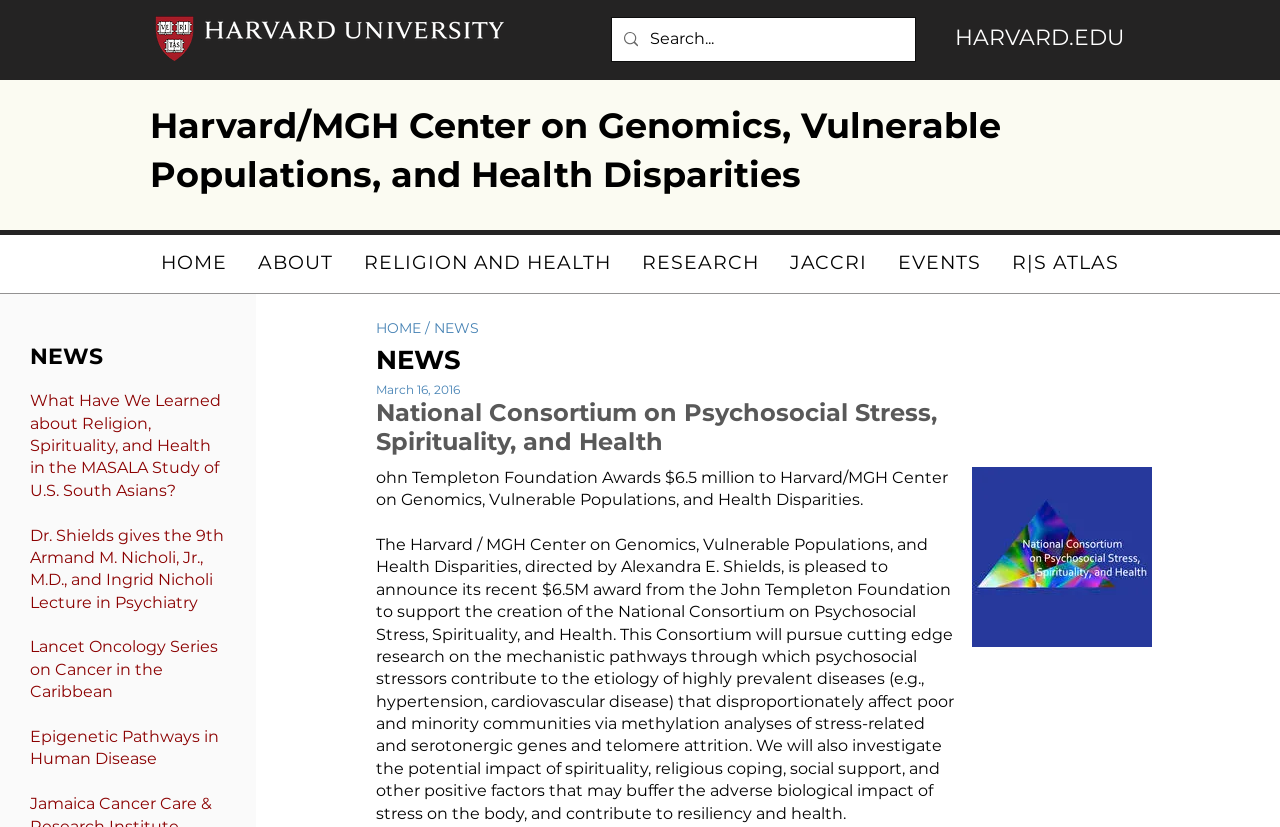Please specify the coordinates of the bounding box for the element that should be clicked to carry out this instruction: "Visit the Harvard/MGH Center on Genomics, Vulnerable Populations, and Health Disparities". The coordinates must be four float numbers between 0 and 1, formatted as [left, top, right, bottom].

[0.117, 0.126, 0.782, 0.237]